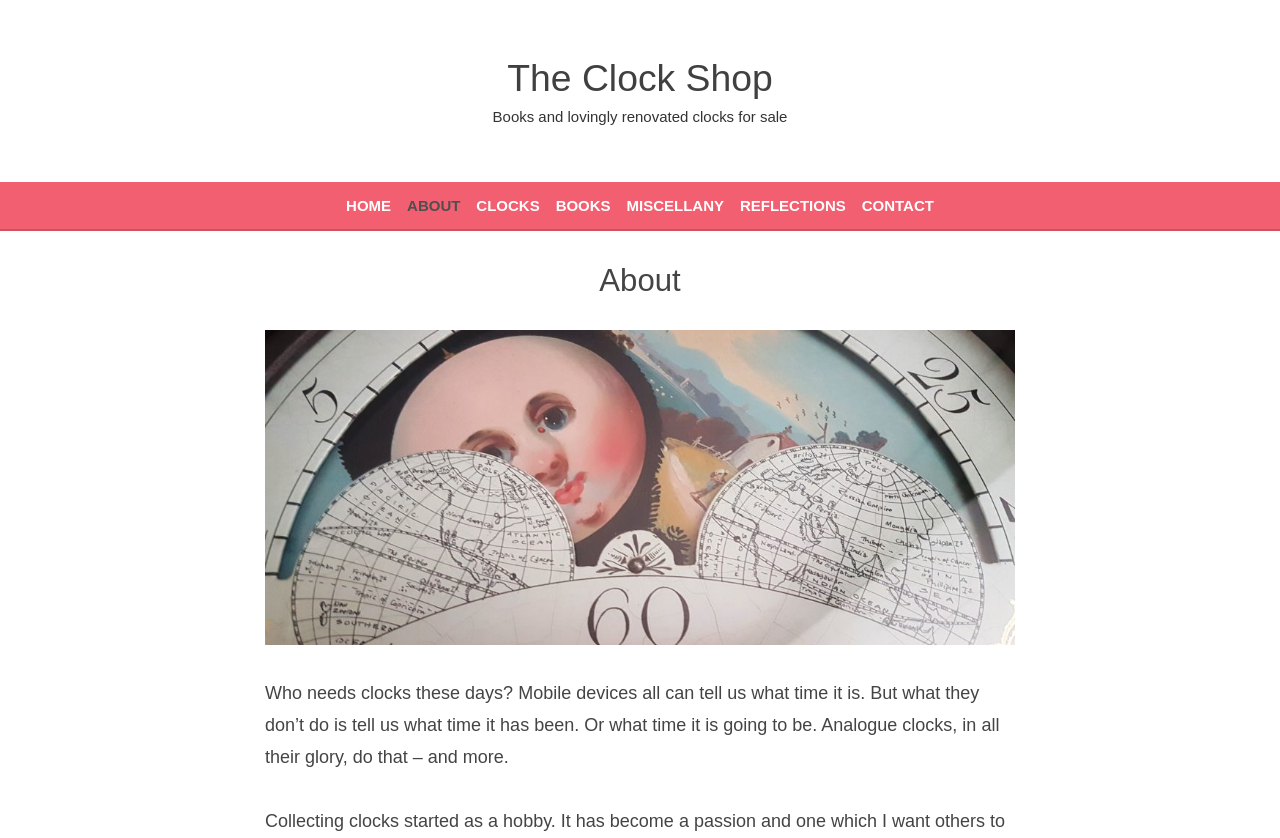Explain the webpage in detail, including its primary components.

The webpage is about "The Clock Shop" and has a main navigation menu at the top with 7 links: "HOME", "ABOUT", "CLOCKS", "BOOKS", "MISCELLANY", "REFLECTIONS", and "CONTACT". Below the navigation menu, there is a header section with a heading "About" and a figure containing an image related to collecting vintage clocks.

On the top-left of the page, there is a link to "The Clock Shop" and a static text "Books and lovingly renovated clocks for sale". The main content of the page starts with a paragraph of text that discusses the importance of analogue clocks, mentioning that they can tell us what time it has been and what time it is going to be, which mobile devices cannot do. This text is positioned below the image of vintage clocks.

Overall, the webpage has a simple layout with a clear structure, making it easy to navigate and read.